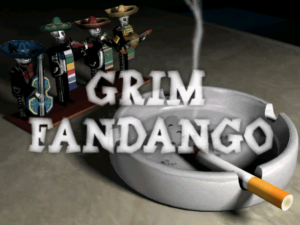What type of attire are the skeletal mariachis wearing?
Refer to the image and provide a one-word or short phrase answer.

Traditional Mexican